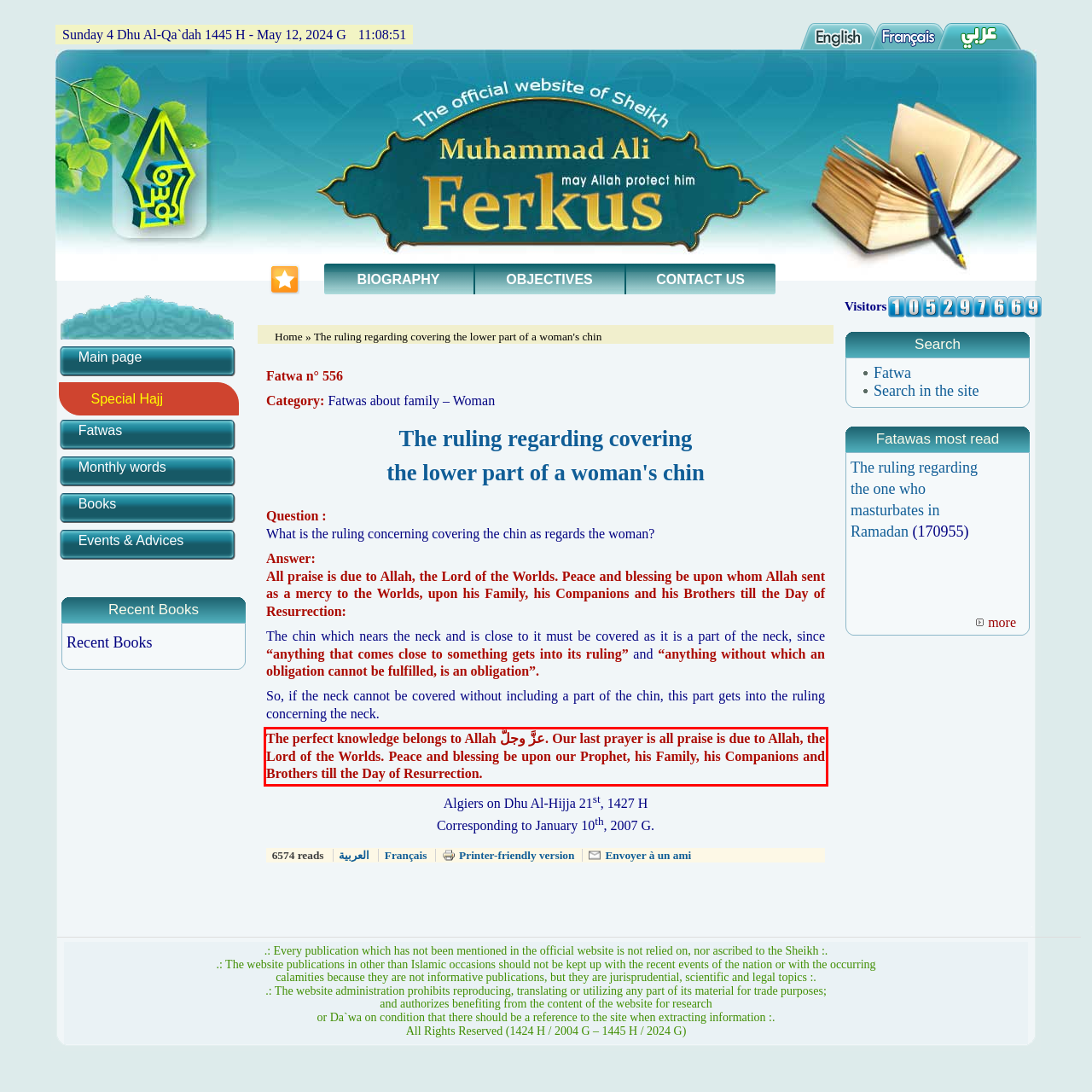With the provided screenshot of a webpage, locate the red bounding box and perform OCR to extract the text content inside it.

The perfect knowledge belongs to Allah عزَّ وجلَّ. Our last prayer is all praise is due to Allah, the Lord of the Worlds. Peace and blessing be upon our Prophet, his Family, his Companions and Brothers till the Day of Resurrection.